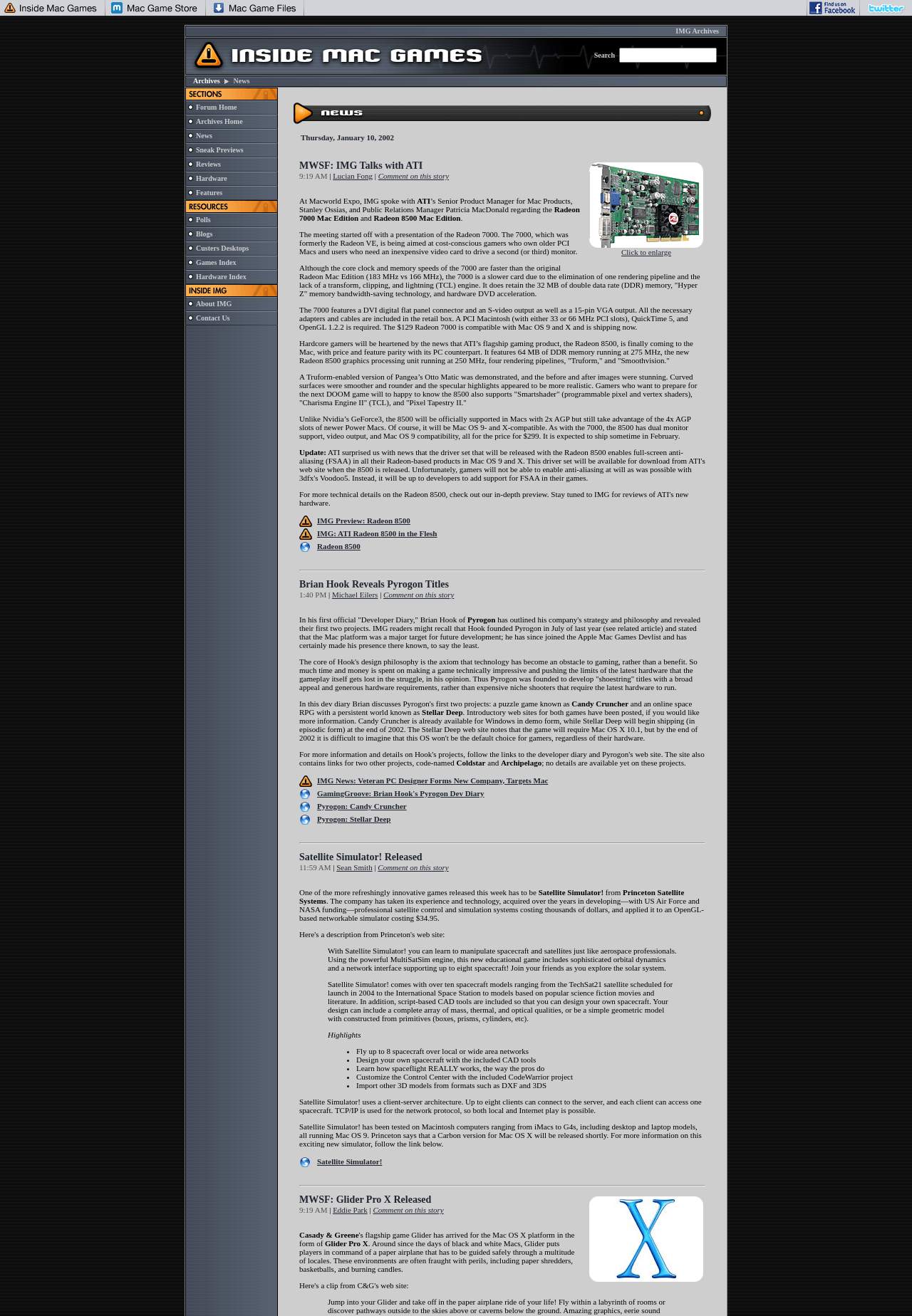What is the main category of the webpage?
Utilize the image to construct a detailed and well-explained answer.

Based on the webpage structure and content, it appears to be a news website, specifically focused on Mac games.